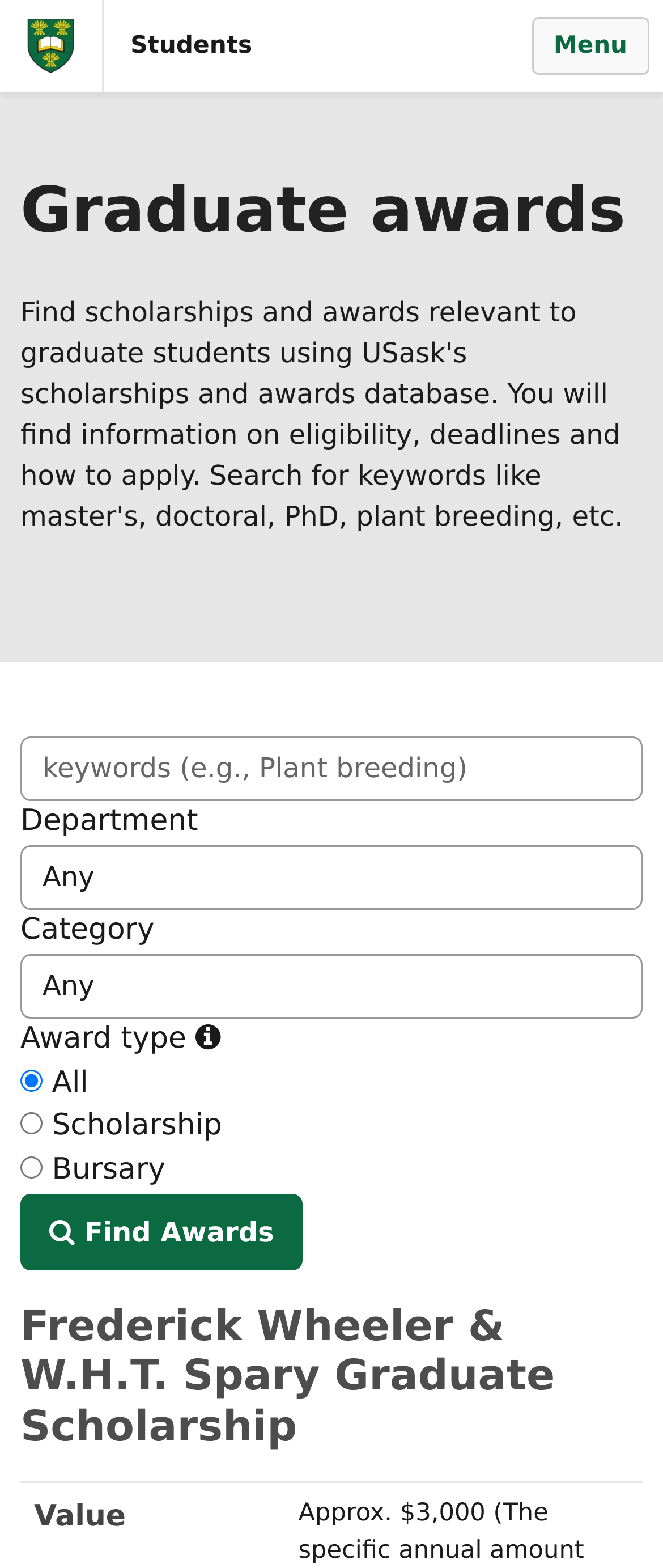Identify the bounding box coordinates of the section to be clicked to complete the task described by the following instruction: "Filter by award type". The coordinates should be four float numbers between 0 and 1, formatted as [left, top, right, bottom].

[0.031, 0.682, 0.064, 0.696]